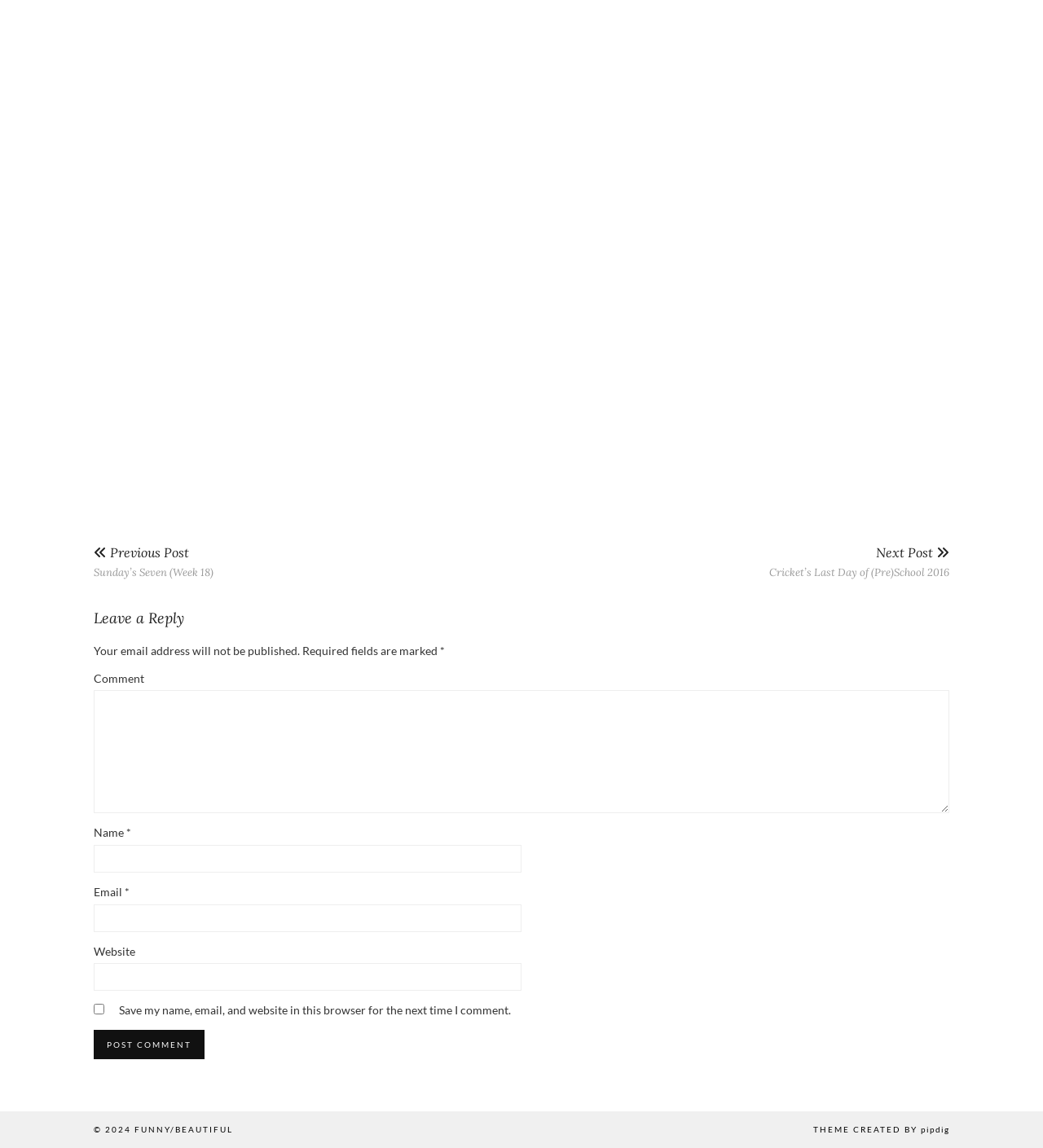Please locate the bounding box coordinates of the element that should be clicked to complete the given instruction: "Click the Next Post link".

[0.738, 0.464, 0.91, 0.516]